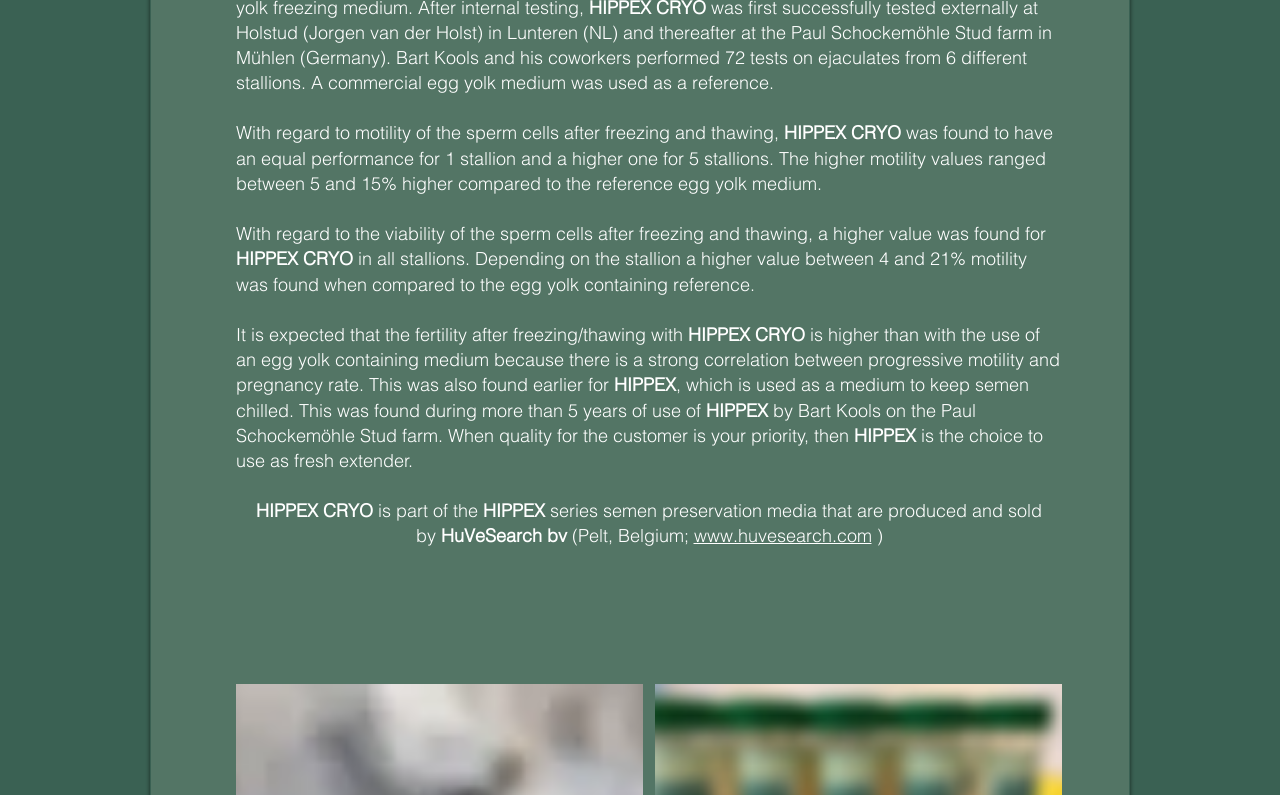What is the name of the company that produces and sells HIPPEX CRYO?
Using the screenshot, give a one-word or short phrase answer.

HuVeSearch bv